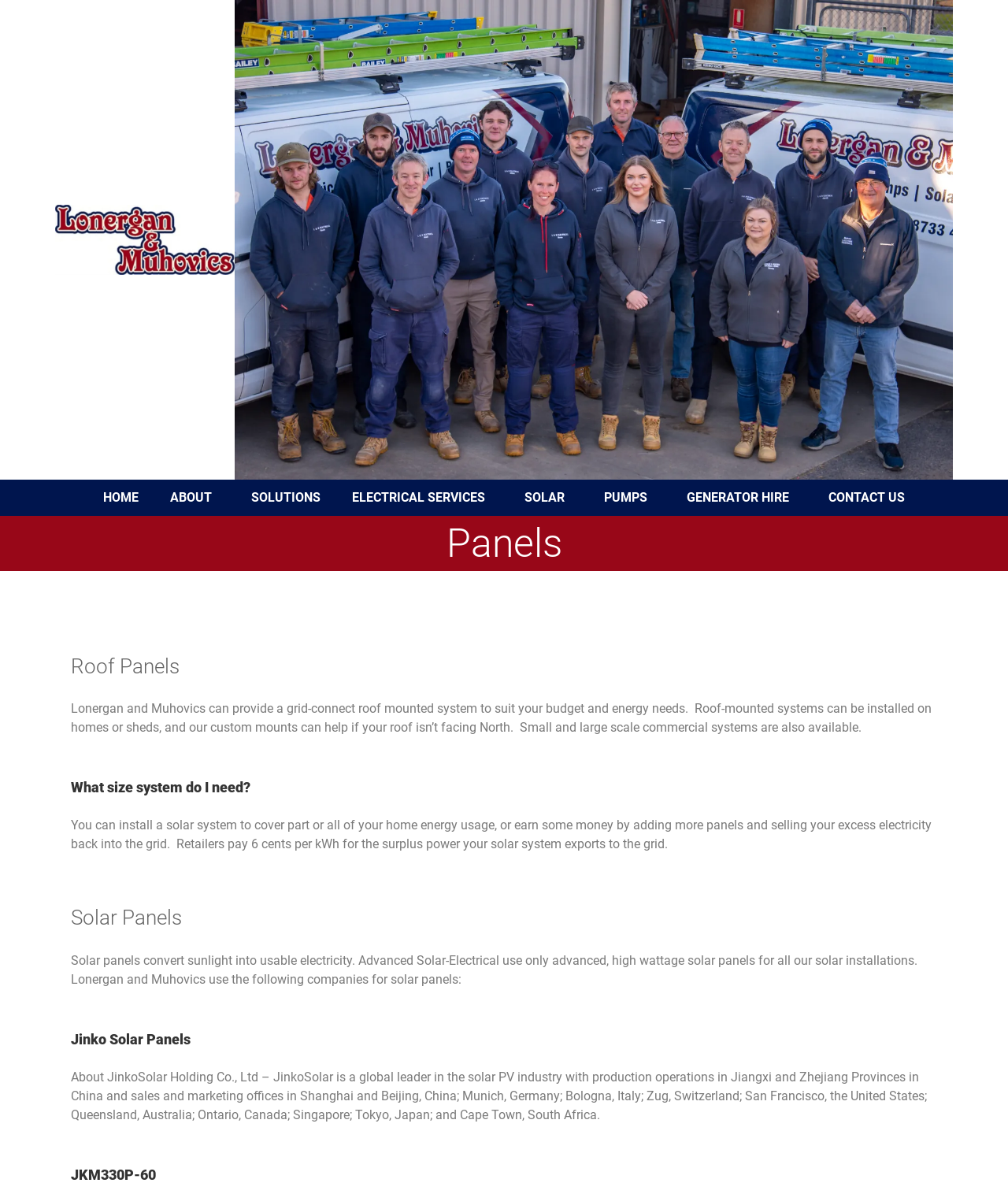Bounding box coordinates should be provided in the format (top-left x, top-left y, bottom-right x, bottom-right y) with all values between 0 and 1. Identify the bounding box for this UI element: Generator Hire

[0.666, 0.401, 0.806, 0.432]